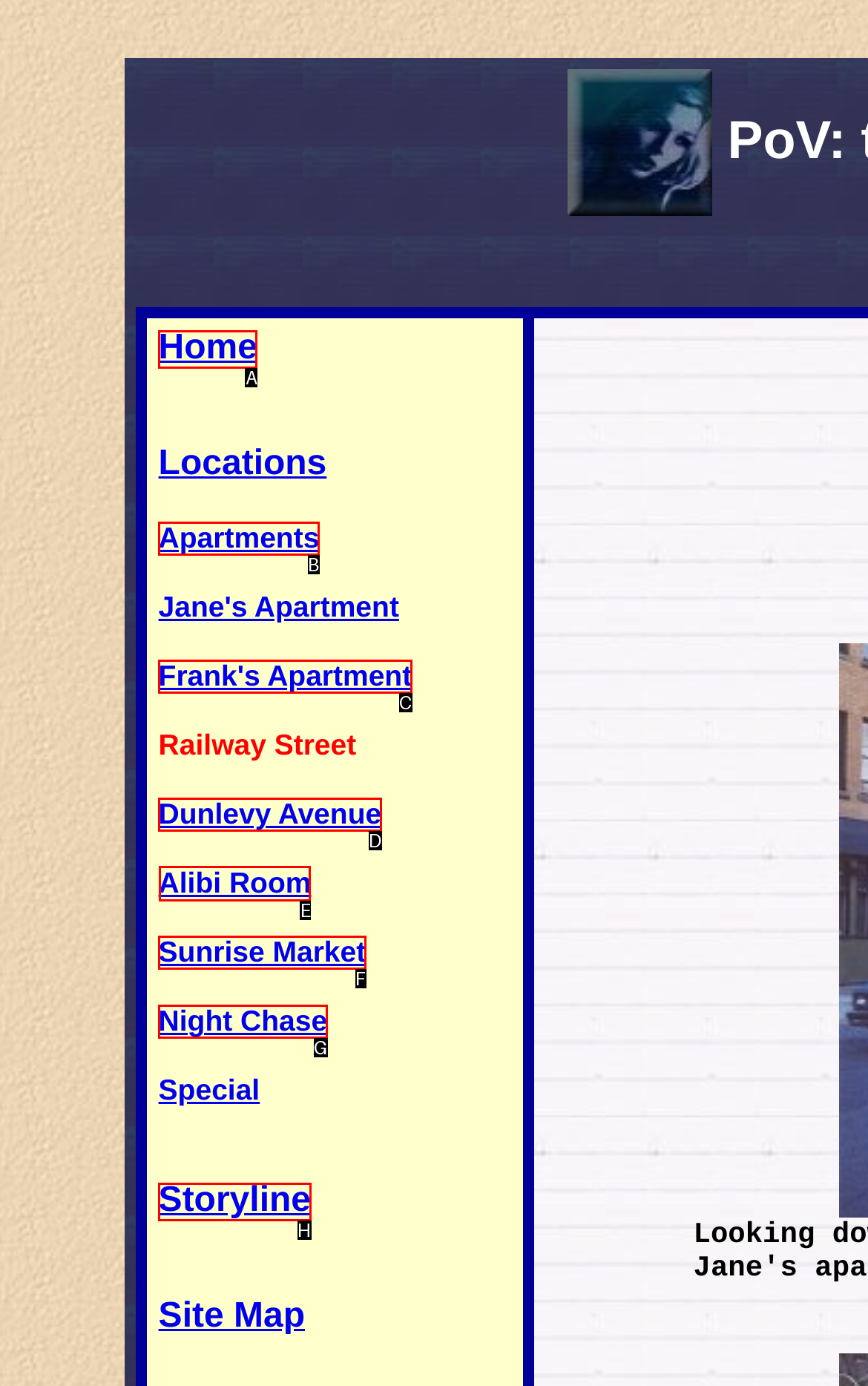Tell me which one HTML element you should click to complete the following task: visit Alibi Room
Answer with the option's letter from the given choices directly.

E